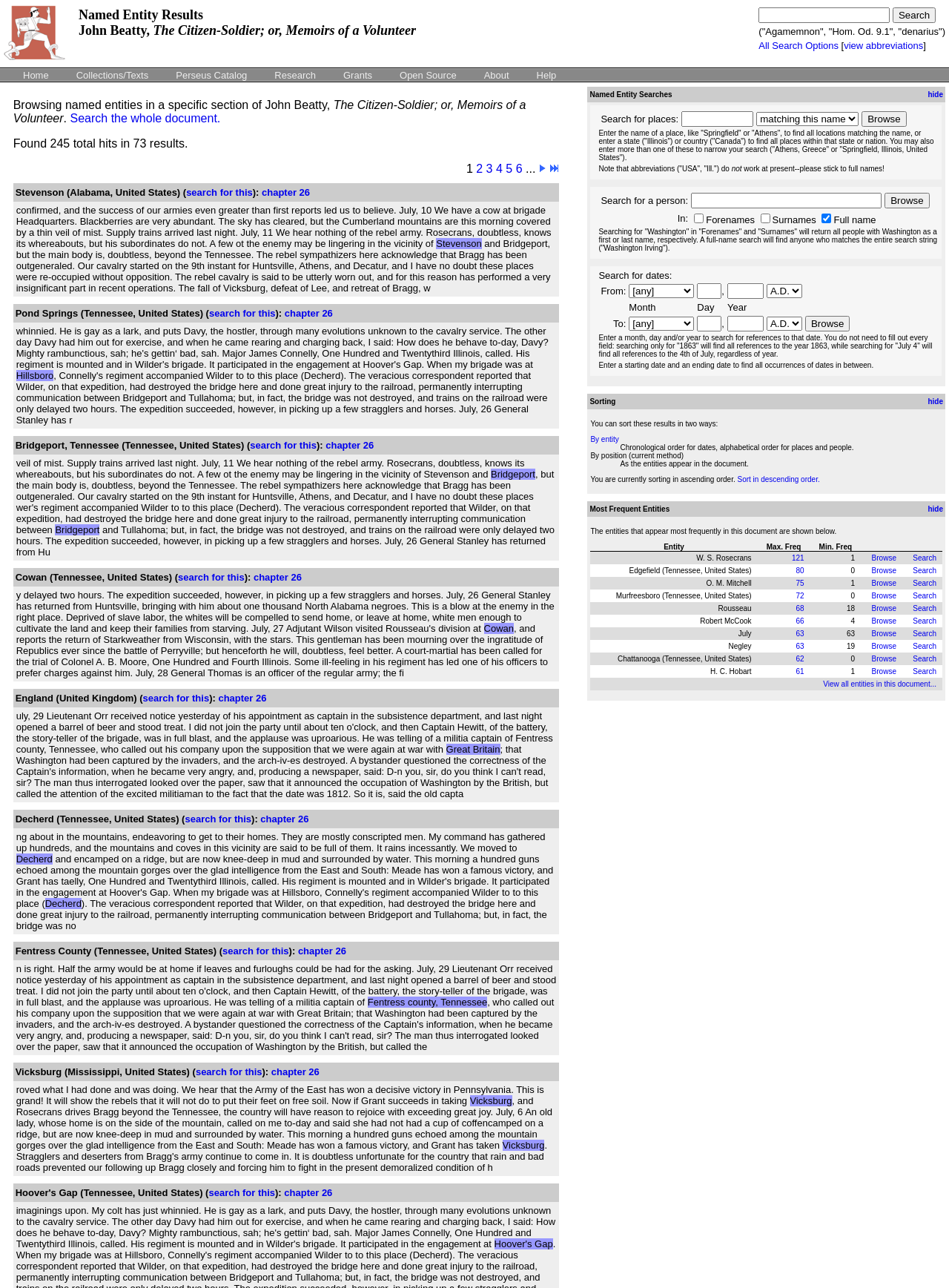Locate the UI element described by value="Browse" in the provided webpage screenshot. Return the bounding box coordinates in the format (top-left x, top-left y, bottom-right x, bottom-right y), ensuring all values are between 0 and 1.

[0.908, 0.086, 0.955, 0.098]